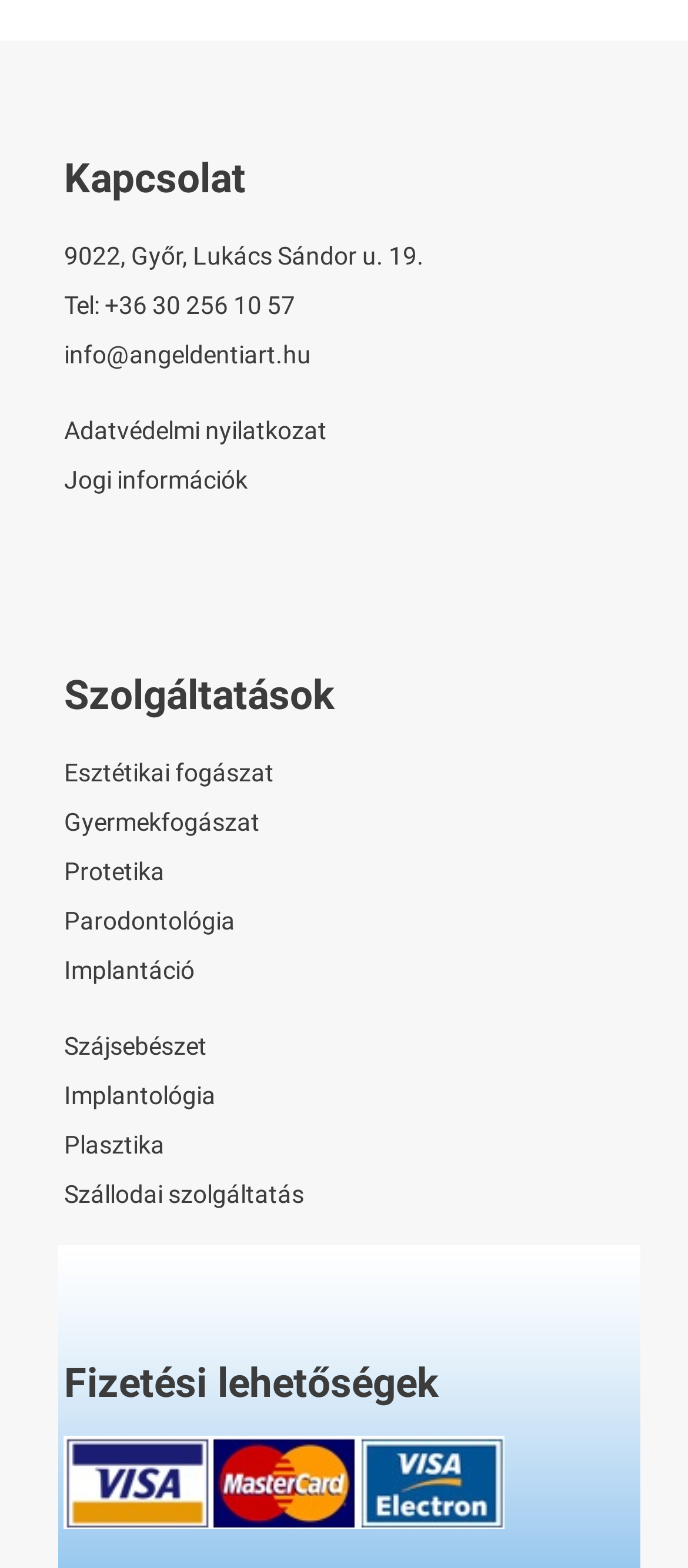Provide the bounding box coordinates for the specified HTML element described in this description: "Implantológia". The coordinates should be four float numbers ranging from 0 to 1, in the format [left, top, right, bottom].

[0.093, 0.69, 0.313, 0.708]